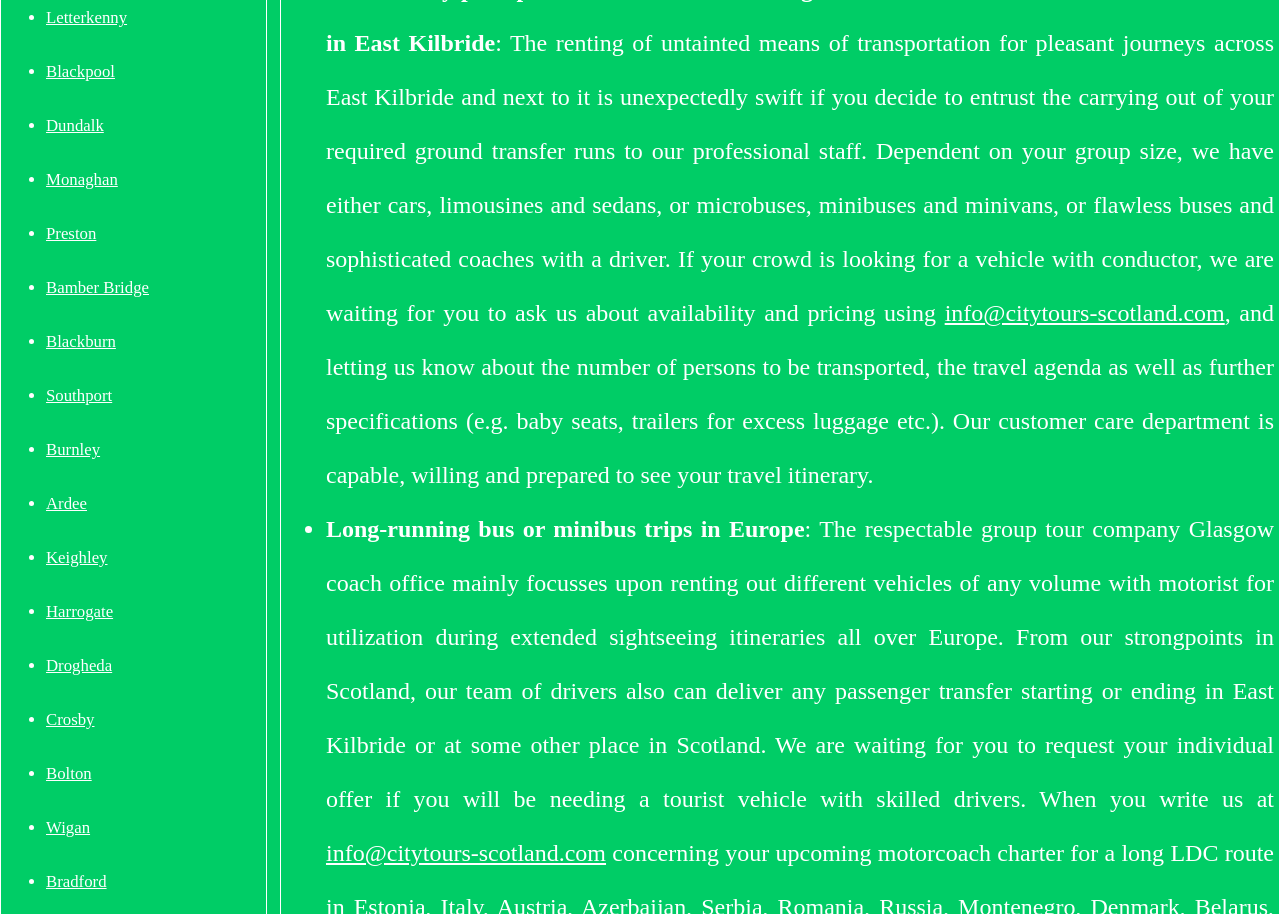Find and specify the bounding box coordinates that correspond to the clickable region for the instruction: "Click on Long-running bus or minibus trips in Europe".

[0.255, 0.565, 0.629, 0.593]